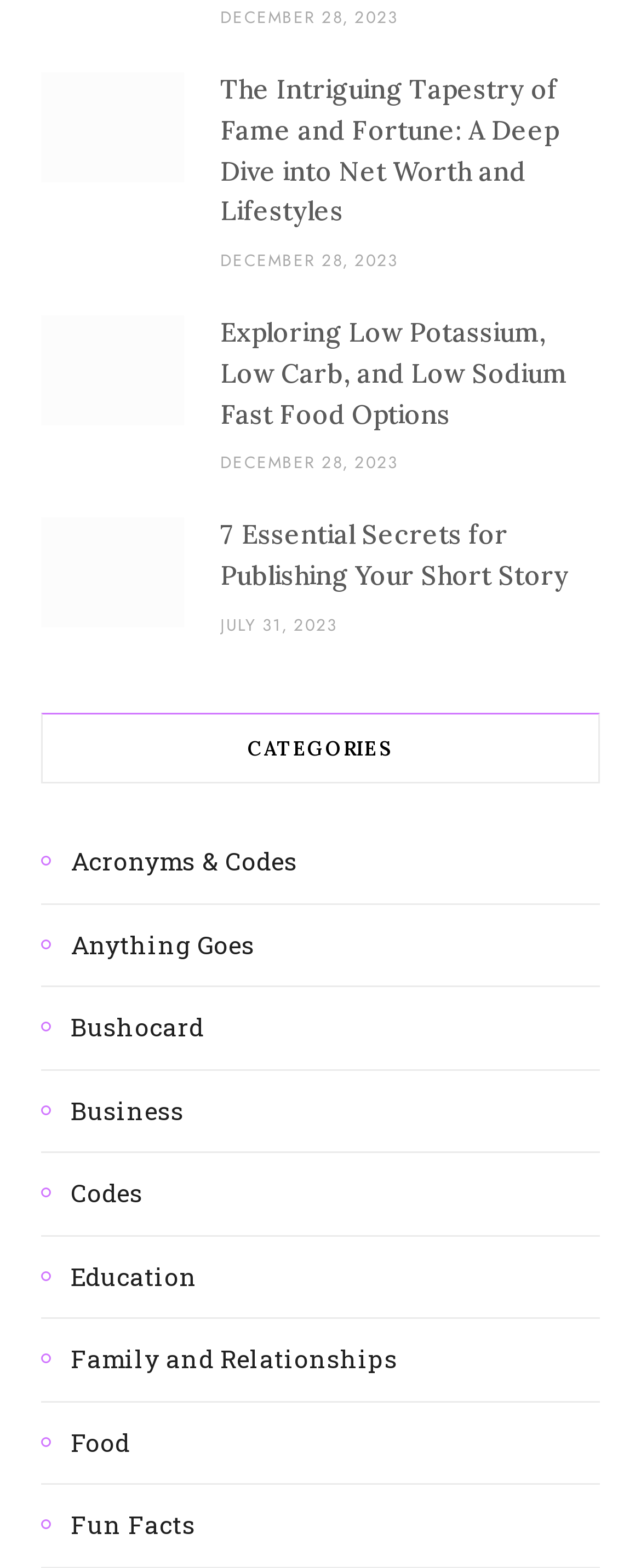Give a one-word or one-phrase response to the question: 
What is the date of the first article?

DECEMBER 28, 2023